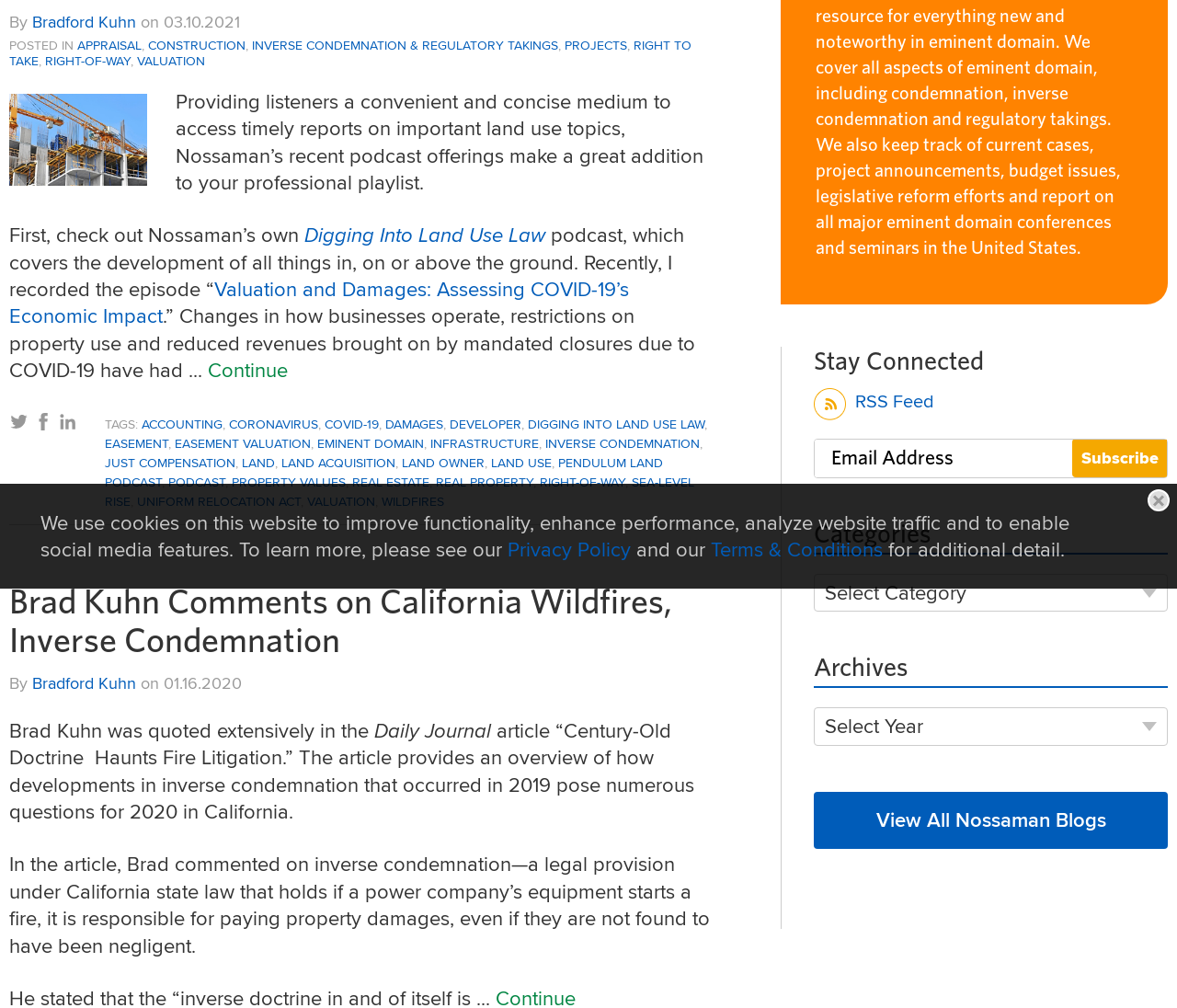Using the element description Inverse Condemnation & Regulatory Takings, predict the bounding box coordinates for the UI element. Provide the coordinates in (top-left x, top-left y, bottom-right x, bottom-right y) format with values ranging from 0 to 1.

[0.214, 0.035, 0.474, 0.054]